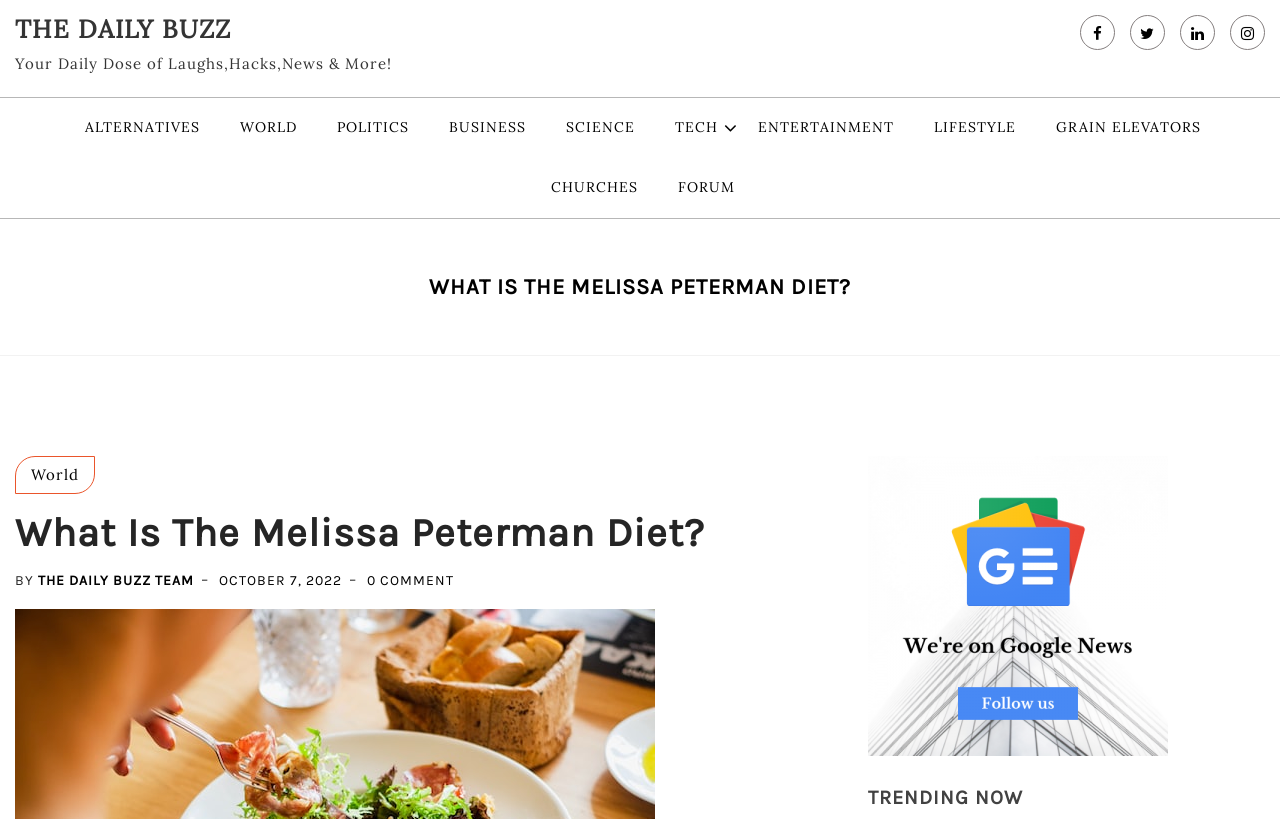Please provide a brief answer to the question using only one word or phrase: 
What is the category of the article 'What Is the Melissa Peterman Diet?'?

LIFESTYLE